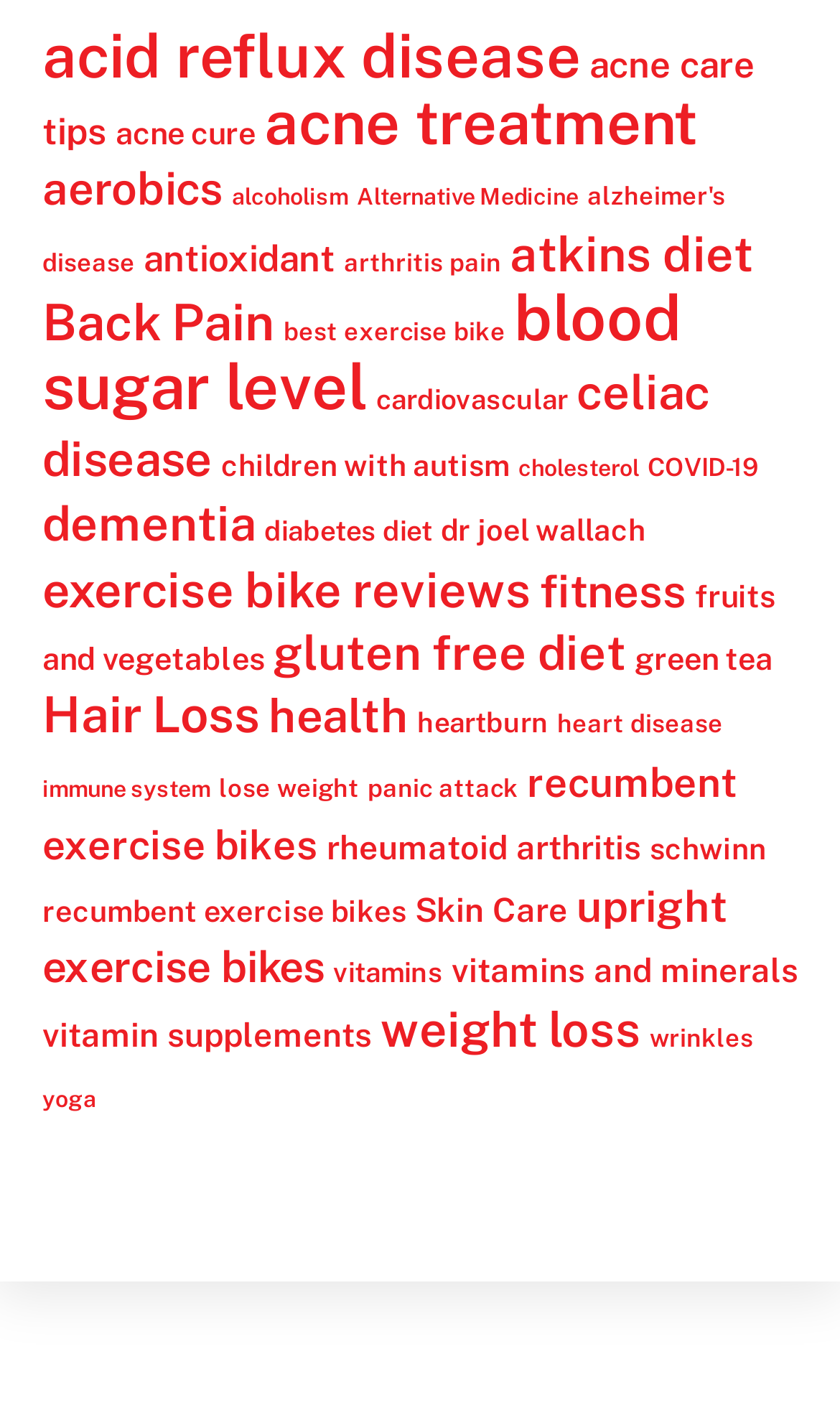Pinpoint the bounding box coordinates of the clickable element to carry out the following instruction: "Click the Call Today button."

None